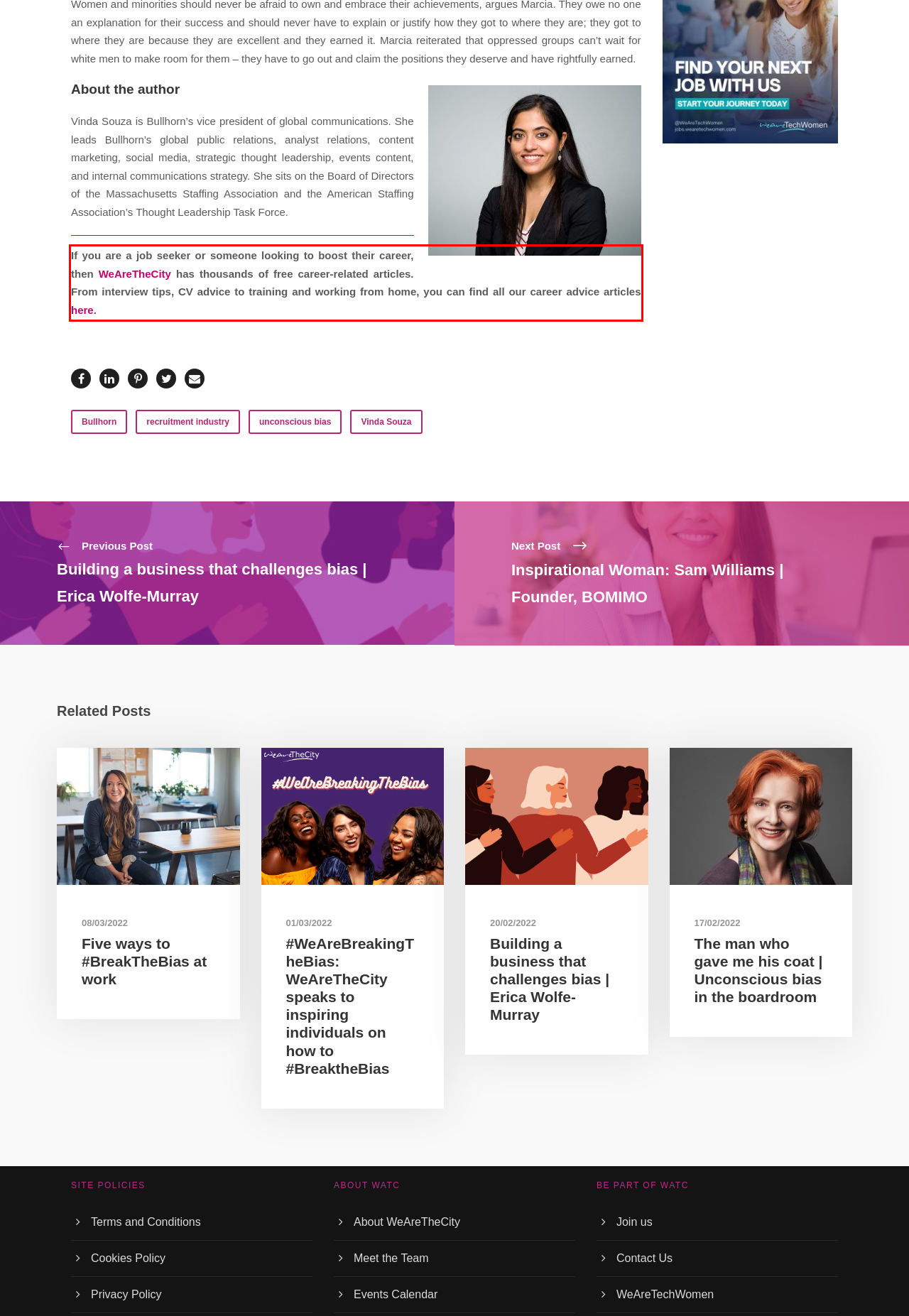Please take the screenshot of the webpage, find the red bounding box, and generate the text content that is within this red bounding box.

If you are a job seeker or someone looking to boost their career, then WeAreTheCity has thousands of free career-related articles. From interview tips, CV advice to training and working from home, you can find all our career advice articles here.